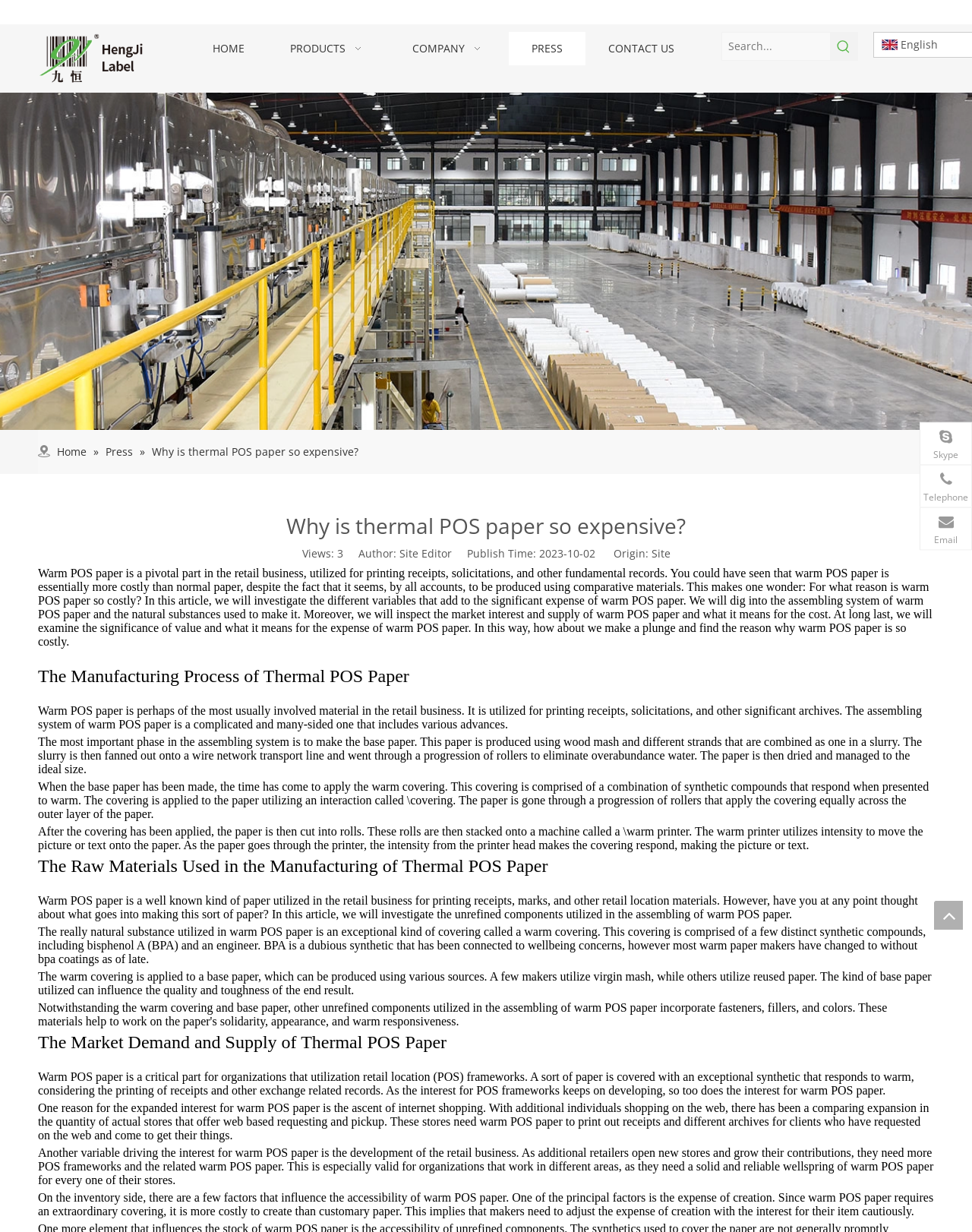Find and provide the bounding box coordinates for the UI element described here: "Skype". The coordinates should be given as four float numbers between 0 and 1: [left, top, right, bottom].

[0.946, 0.342, 1.0, 0.377]